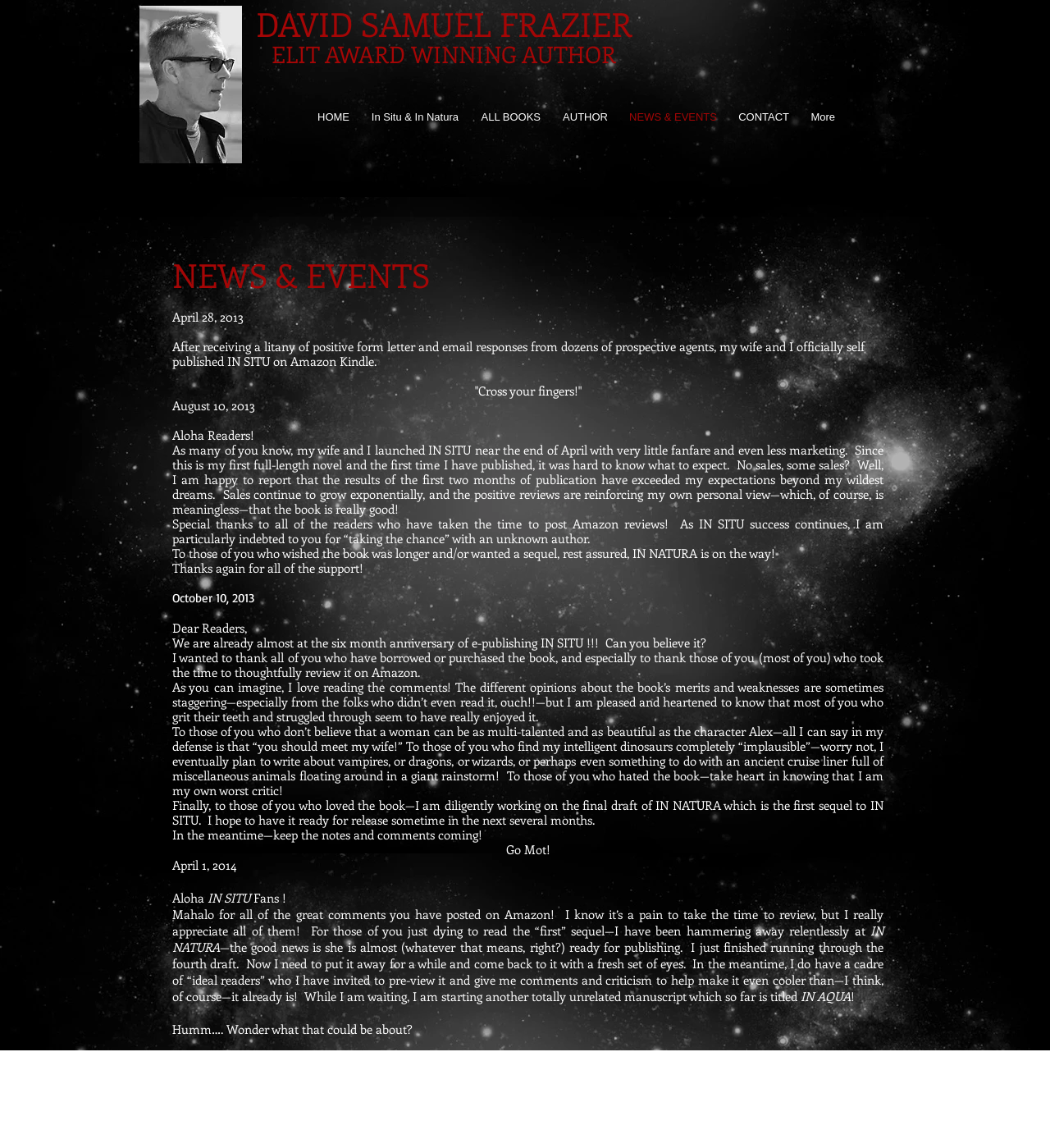What is the title of the first news event?
Using the visual information from the image, give a one-word or short-phrase answer.

After receiving a litany of positive form letter and email responses from dozens of prospective agents, my wife and I officially self published IN SITU on Amazon Kindle.